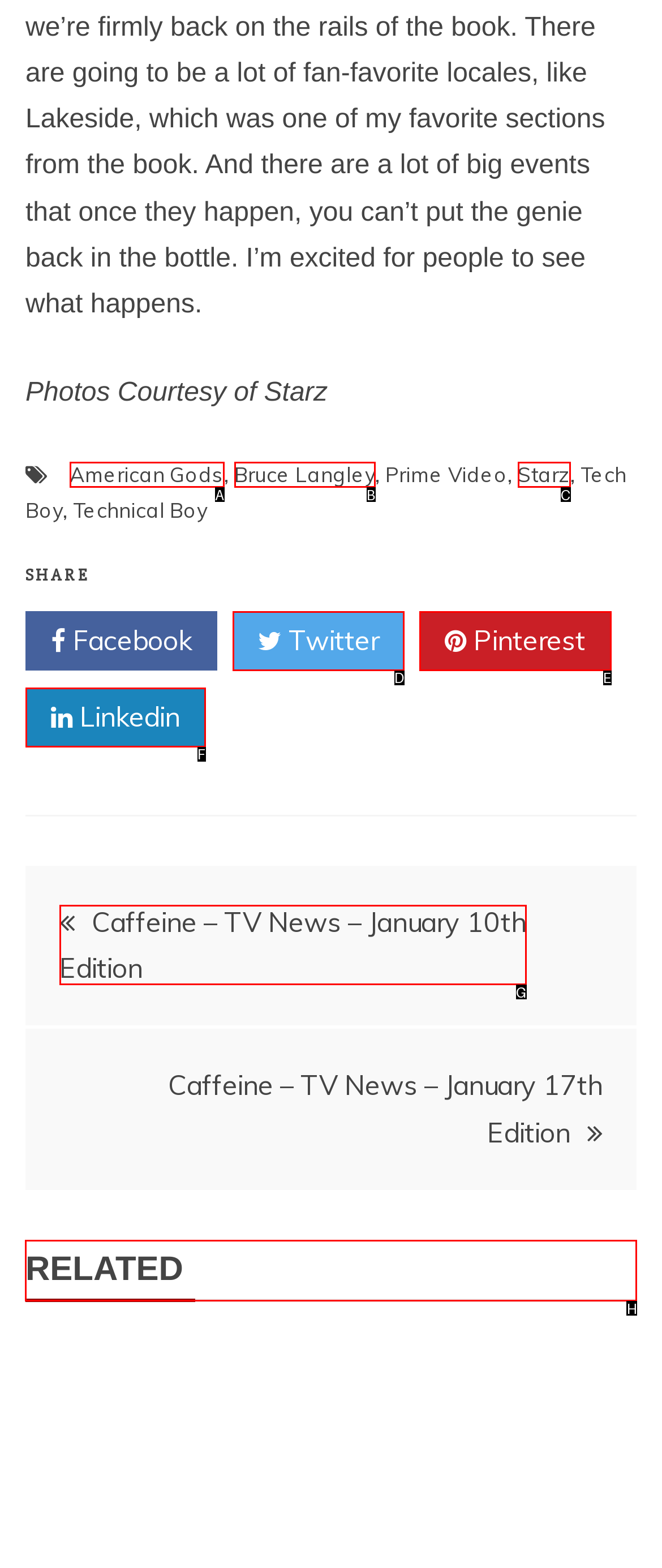Please identify the correct UI element to click for the task: Explore RELATED Respond with the letter of the appropriate option.

H